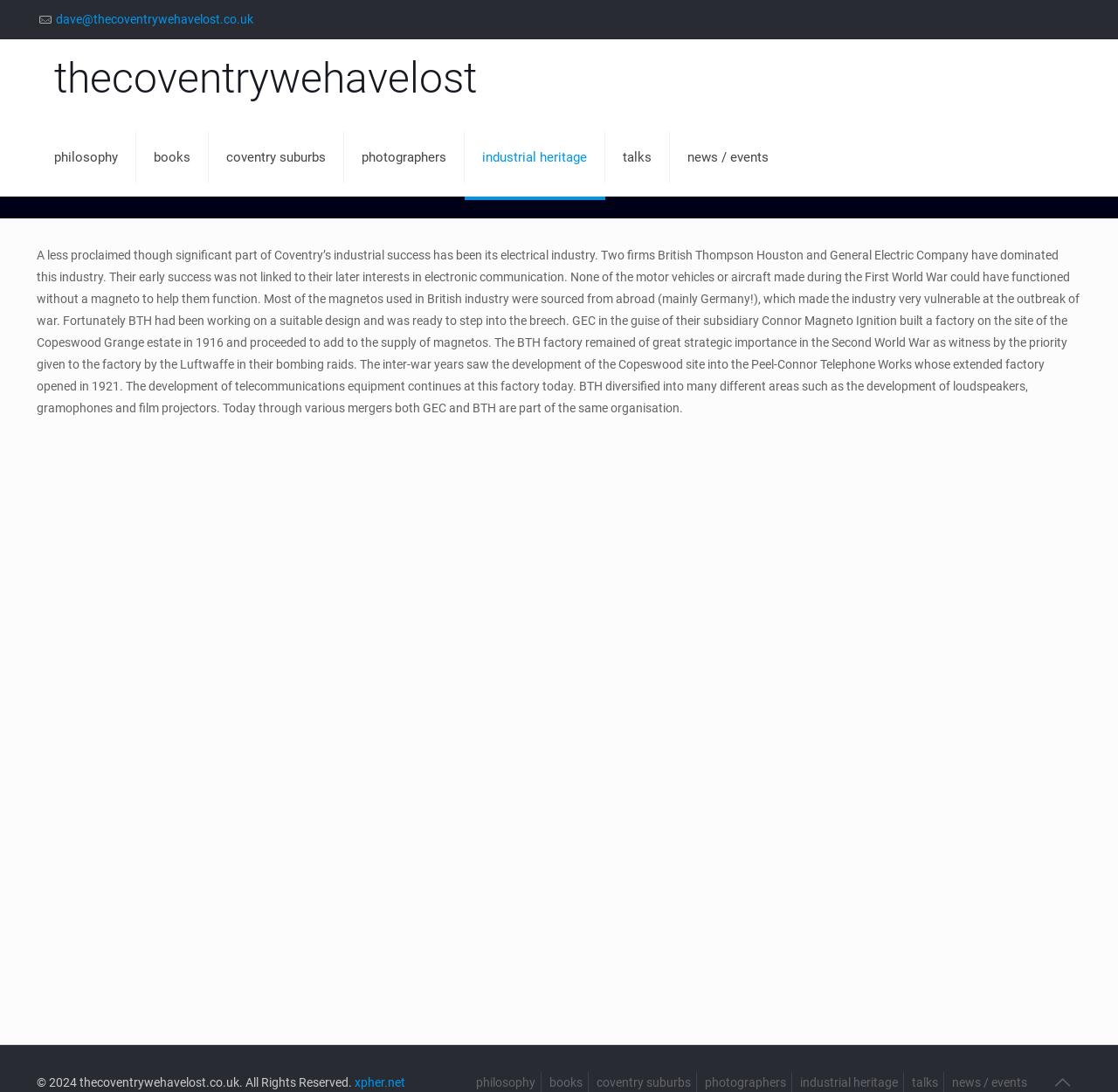Generate a thorough caption that explains the contents of the webpage.

This webpage is about historic postcards of Coventry, focusing on the city's industrial heritage, particularly its electrical industry. At the top left, there is a link to the email address "dave@thecoventrywehavelost.co.uk" and a link to the website's title "thecoventrywehavelost". Below these links, there are several links to different categories, including "philosophy", "coventry suburbs", "photographers", "industrial heritage", "talks", and "news / events", which are aligned horizontally across the top of the page.

The main content of the webpage is a lengthy text that discusses the significance of Coventry's electrical industry, specifically the contributions of two firms, British Thompson Houston and General Electric Company. The text explains how these companies played a crucial role in the development of magnetos, which were essential for the motor vehicles and aircraft produced during World War I. The text also mentions the importance of the BTH factory during World War II and its subsequent diversification into other areas such as loudspeakers, gramophones, and film projectors.

At the bottom of the page, there is a copyright notice "© 2024 thecoventrywehavelost.co.uk. All Rights Reserved." followed by a link to "xpher.net" and a repetition of the same links to categories as seen at the top of the page.